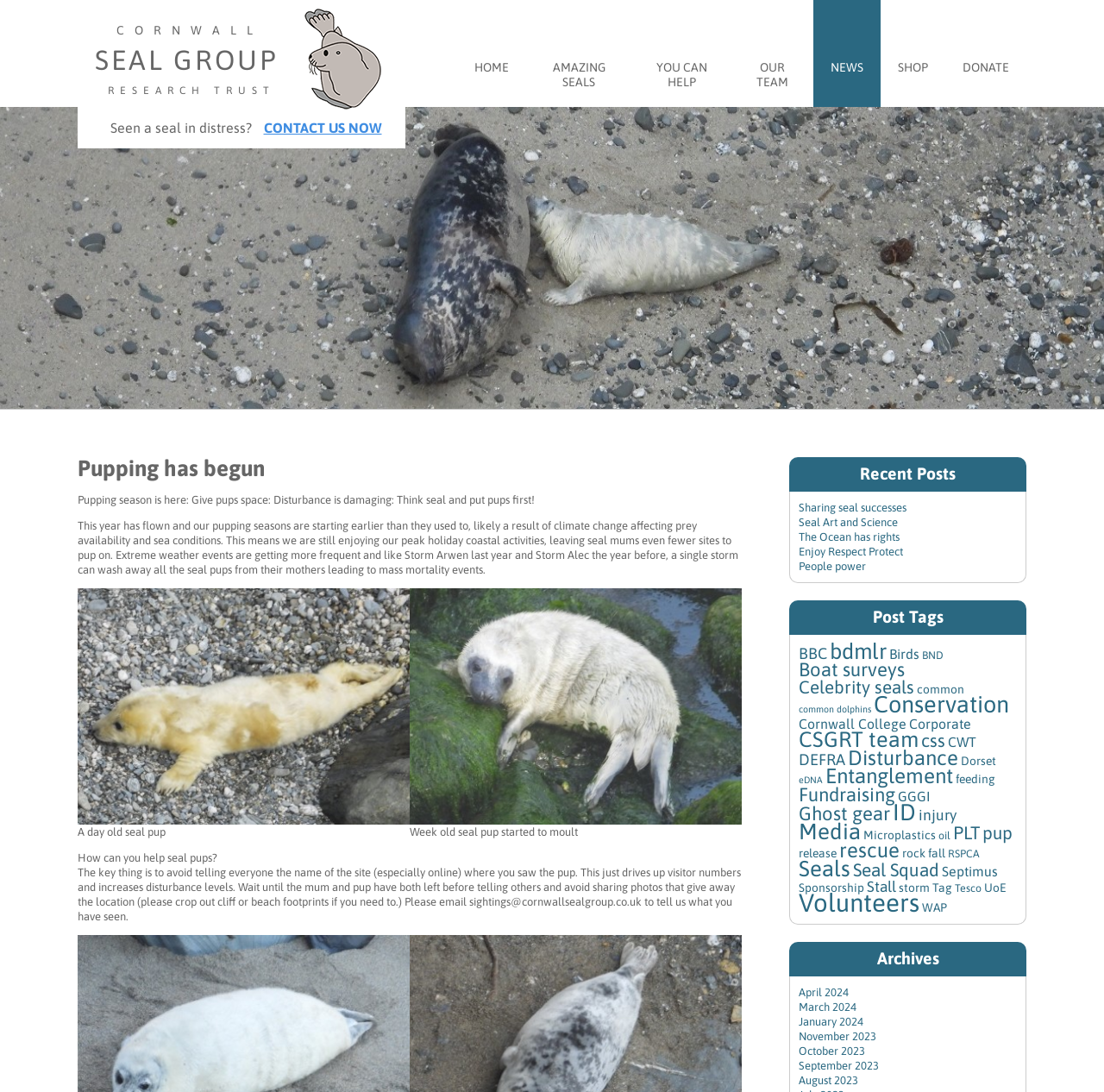Create a detailed narrative describing the layout and content of the webpage.

This webpage is about the Cornwall Seal Group Research Trust, with a focus on pupping season and how to help grey seal pups. At the top of the page, there is a navigation menu with links to different sections of the website, including "Home", "Amazing Seals", "You Can Help", "Our Team", "News", "Shop", and "Donate".

Below the navigation menu, there is a large image of a grey seal pup suckling its mother, taking up the full width of the page. 

The main content of the page is divided into several sections. The first section has a heading "Pupping has begun" and provides information about the pupping season, including a brief overview and a longer text discussing the impact of climate change on seal pupping sites. 

Below this section, there are two images of grey seal pups at different stages of development, with captions describing their age and development. 

The next section has a heading "How can you help seal pups?" and provides guidance on how to avoid disturbing seal pups and their mothers, including avoiding sharing photos that give away the location of the pups.

On the right-hand side of the page, there is a section with recent posts, including links to articles with titles such as "Sharing seal successes", "Seal Art and Science", and "The Ocean has rights". 

Below this section, there is a list of post tags, including links to articles categorized by topics such as "BBC", "bdmlr", "Birds", and "Conservation". 

At the bottom of the page, there is a section with archives, including links to articles from different months, such as "April 2024", "March 2024", and "January 2024".